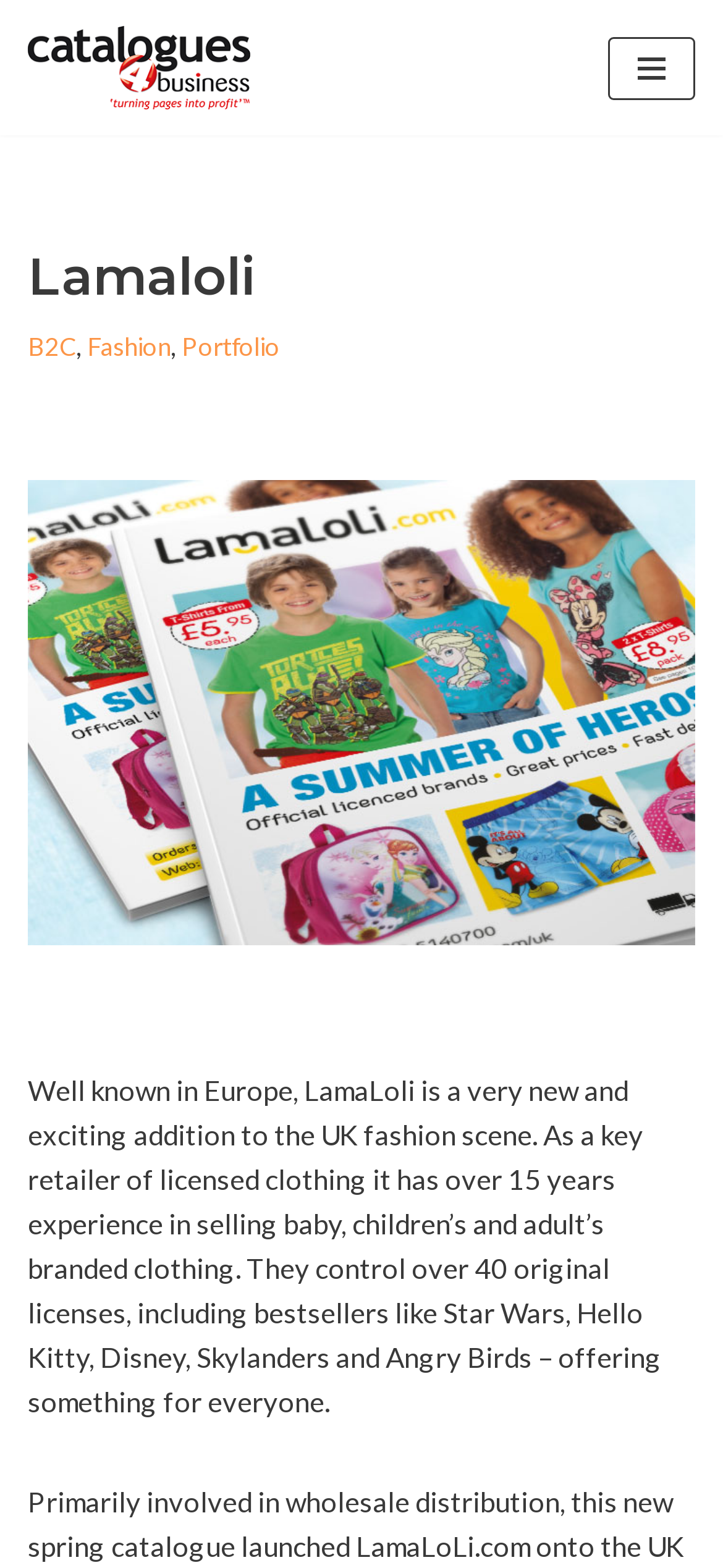Predict the bounding box of the UI element based on this description: "Skip to content".

[0.0, 0.038, 0.077, 0.061]